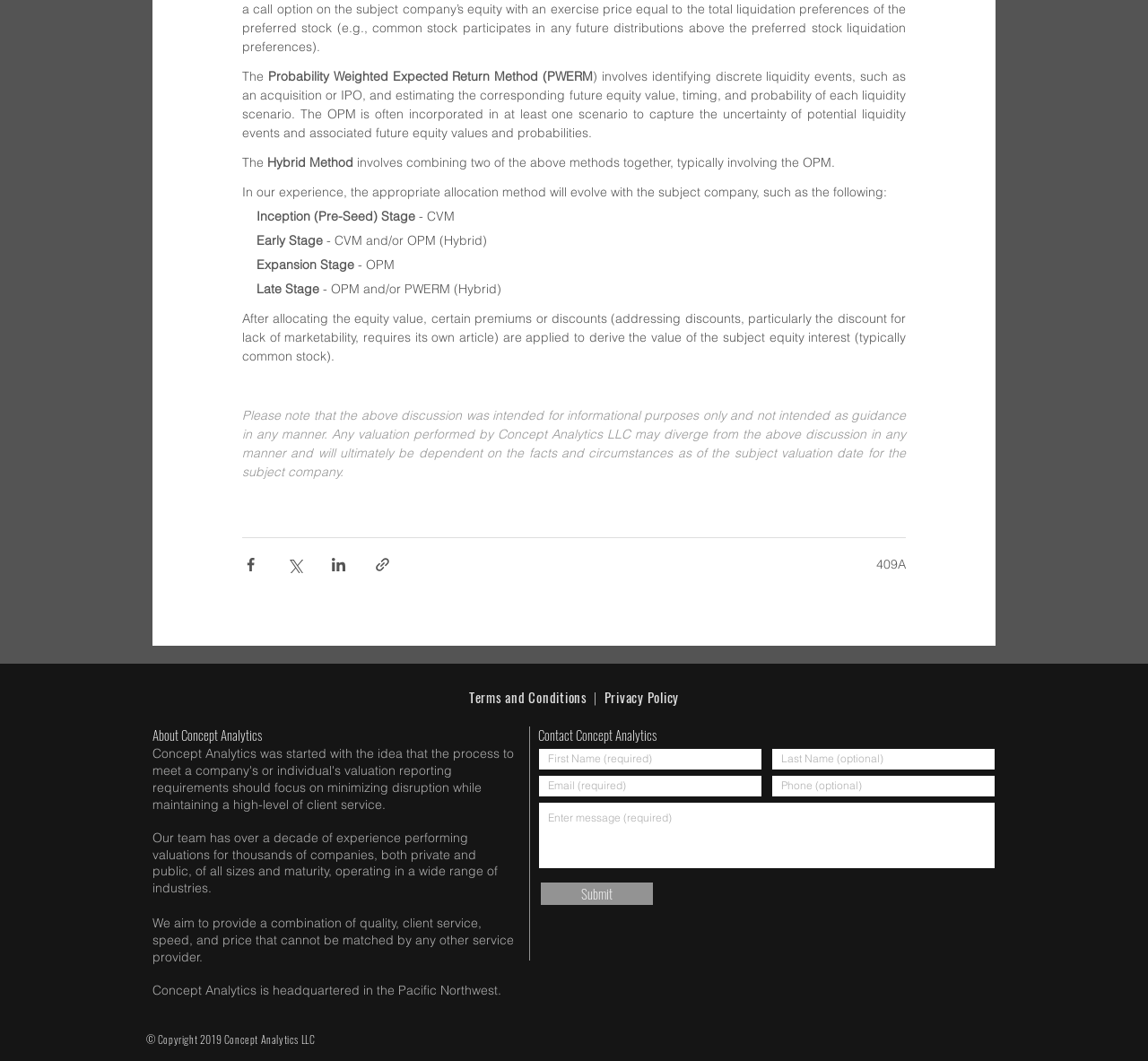Please identify the bounding box coordinates of the element that needs to be clicked to perform the following instruction: "View Terms and Conditions".

[0.408, 0.647, 0.512, 0.666]